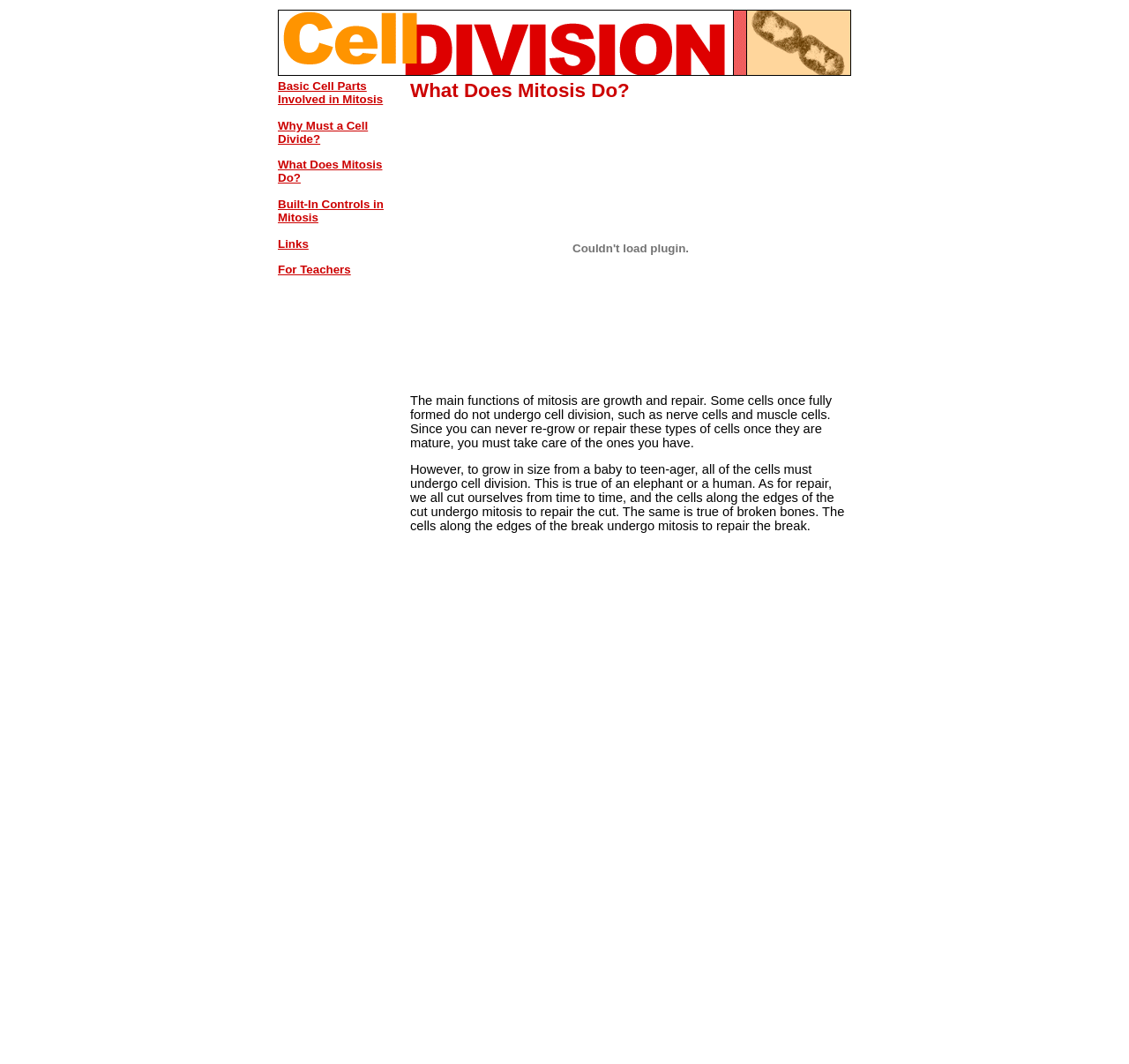Offer a comprehensive description of the webpage’s content and structure.

The webpage is about the functions of mitosis in cell division. At the top, there is a table with two rows. The first row contains a cell with an image and the text "Cell Division". The second row is divided into two cells. The left cell contains five links: "Basic Cell Parts Involved in Mitosis", "Why Must a Cell Divide?", "What Does Mitosis Do?", "Built-In Controls in Mitosis", and "Links For Teachers". These links are stacked vertically, with "Basic Cell Parts Involved in Mitosis" at the top and "Links For Teachers" at the bottom.

The right cell in the second row contains a heading "What Does Mitosis Do?" followed by a paragraph of text that explains the main functions of mitosis, which are growth and repair. The text describes how some cells, like nerve cells and muscle cells, do not undergo cell division, and how mitosis is necessary for growth and repair in other cells. Below the text, there is a disabled plugin object that allows users to view an animation of a cell and its four main parts: the membrane, the nucleus, the centrioles, and the microtubules.